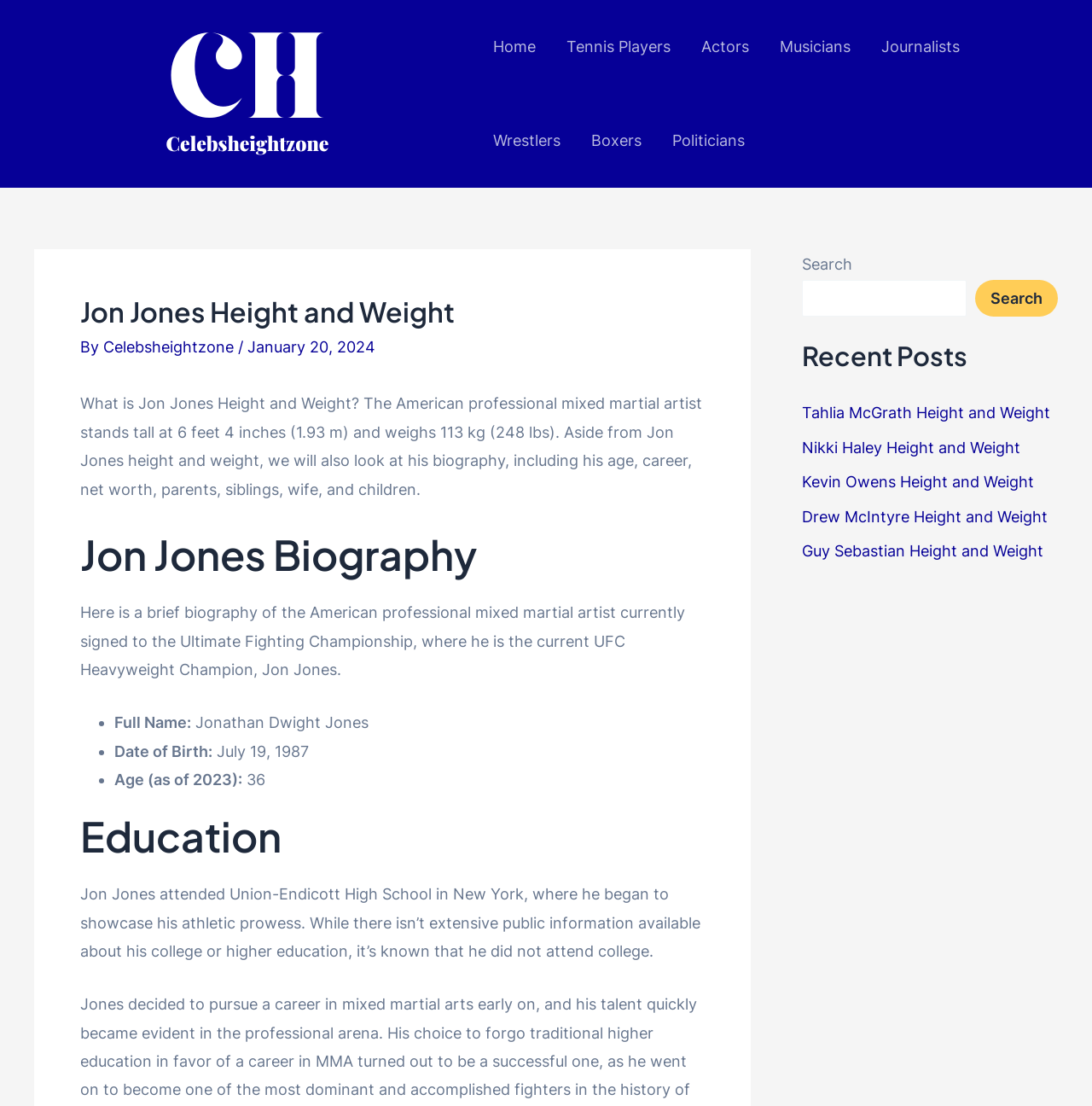What is the title or heading displayed on the webpage?

Jon Jones Height and Weight